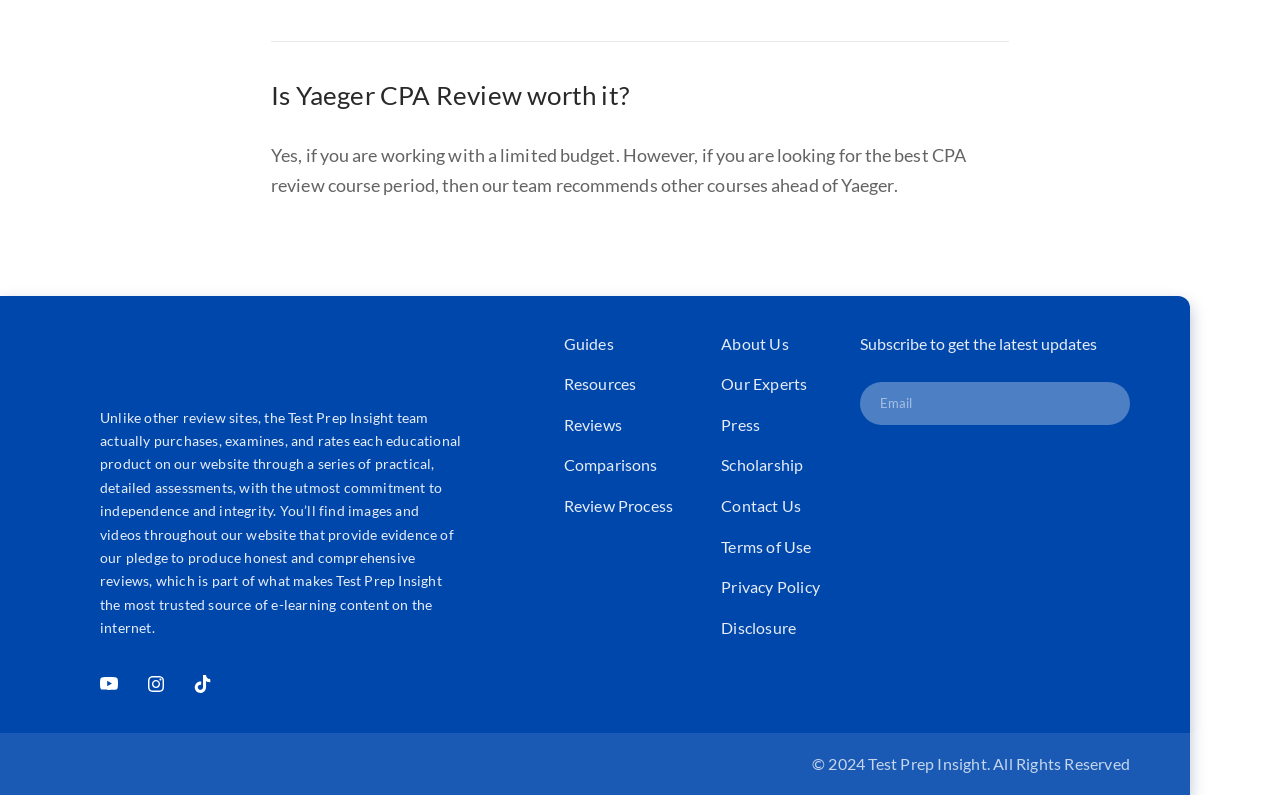What is the name of the website?
Answer the question with a thorough and detailed explanation.

The name of the website is Test Prep Insight, which can be inferred from the image element 'white-logo-3' and the StaticText element '© 2024 Test Prep Insight. All Rights Reserved' at the bottom of the webpage.